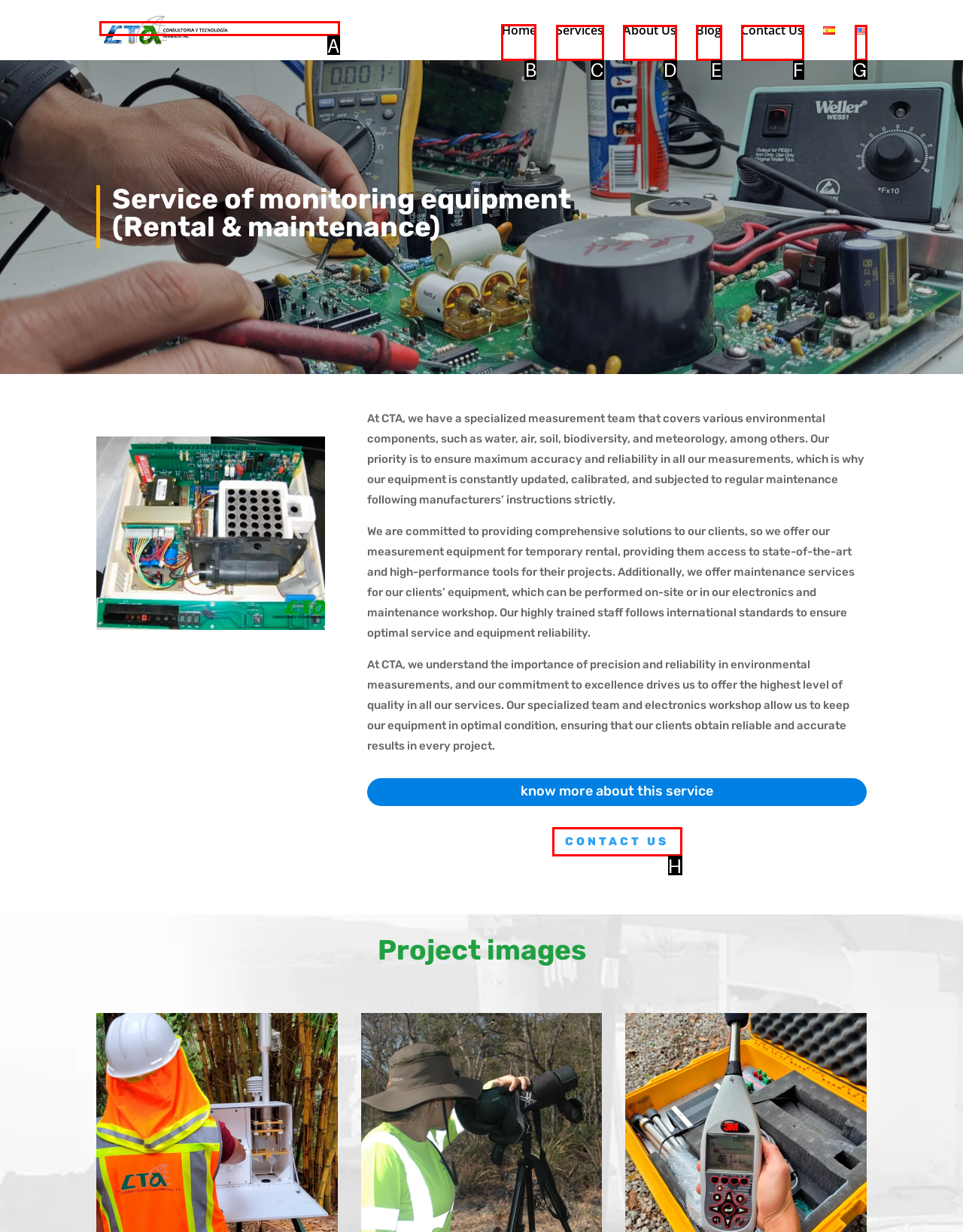Indicate which red-bounded element should be clicked to perform the task: Click on the Home link Answer with the letter of the correct option.

B